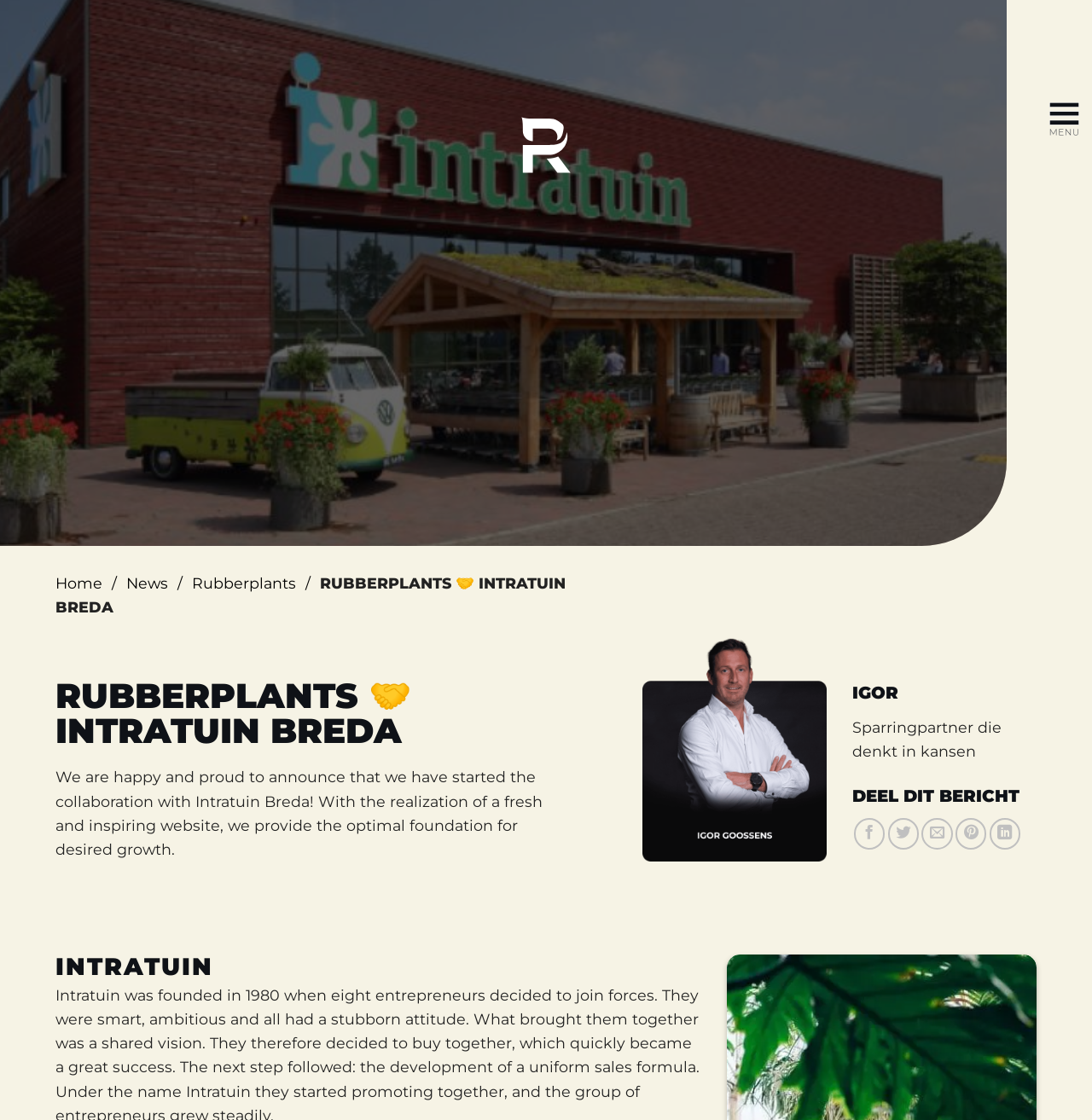Please determine the bounding box coordinates of the element to click in order to execute the following instruction: "View the collaboration with Intratuin". The coordinates should be four float numbers between 0 and 1, specified as [left, top, right, bottom].

[0.051, 0.606, 0.526, 0.668]